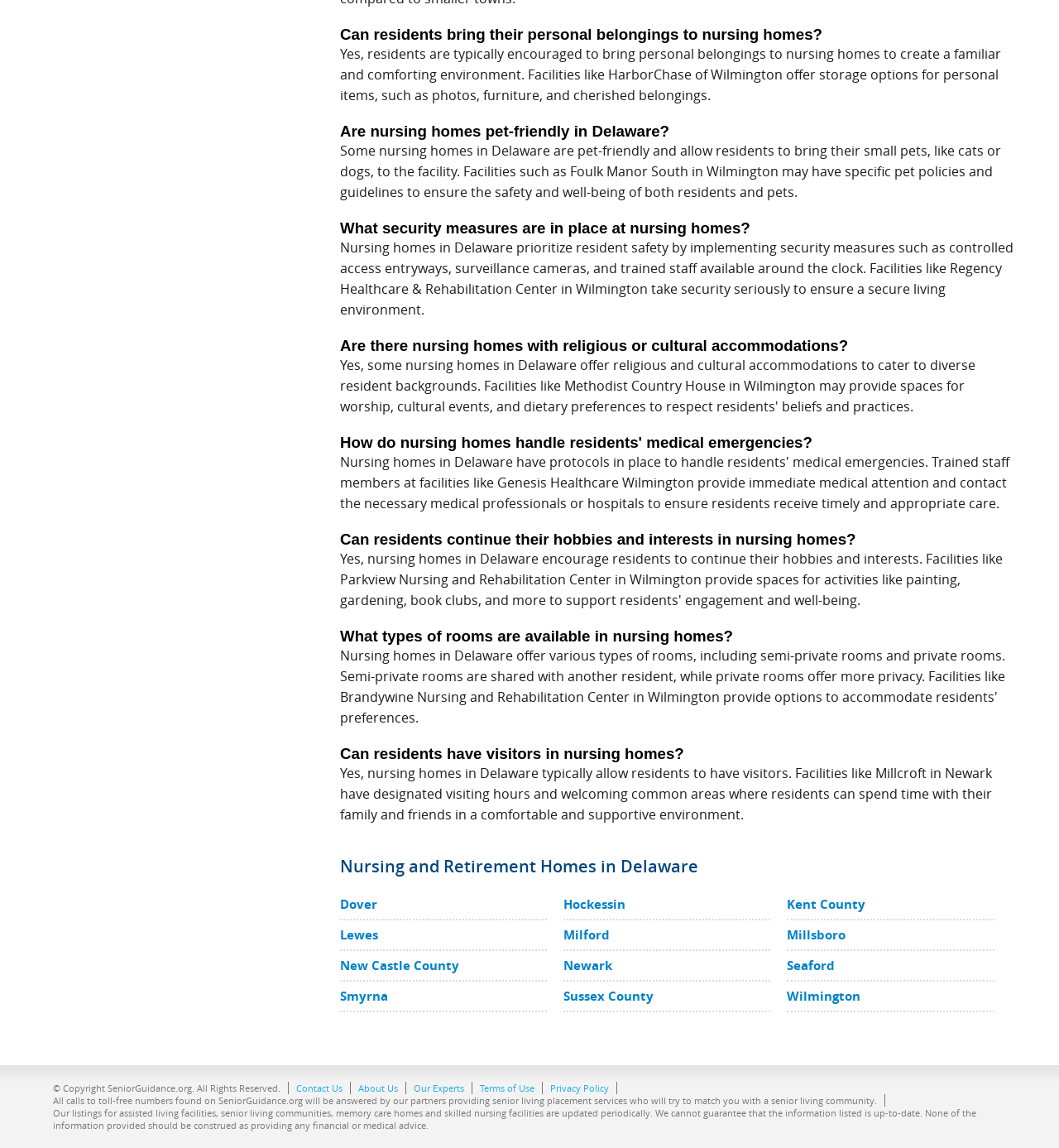Determine the bounding box of the UI element mentioned here: "Hockessin". The coordinates must be in the format [left, top, right, bottom] with values ranging from 0 to 1.

[0.532, 0.78, 0.591, 0.795]